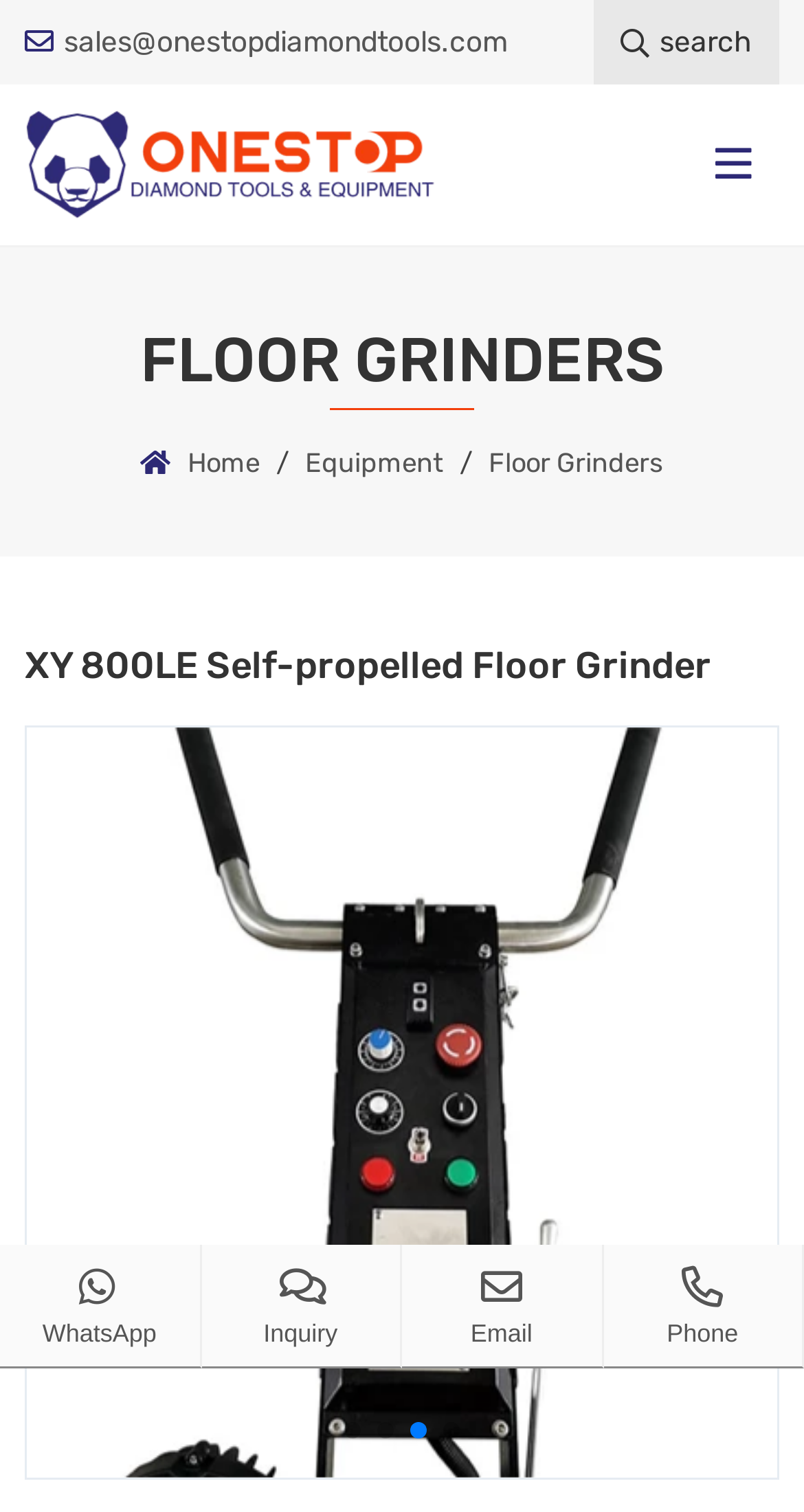Please find the bounding box for the UI component described as follows: "alt="OneStop Diamond Tools"".

[0.031, 0.072, 0.544, 0.146]